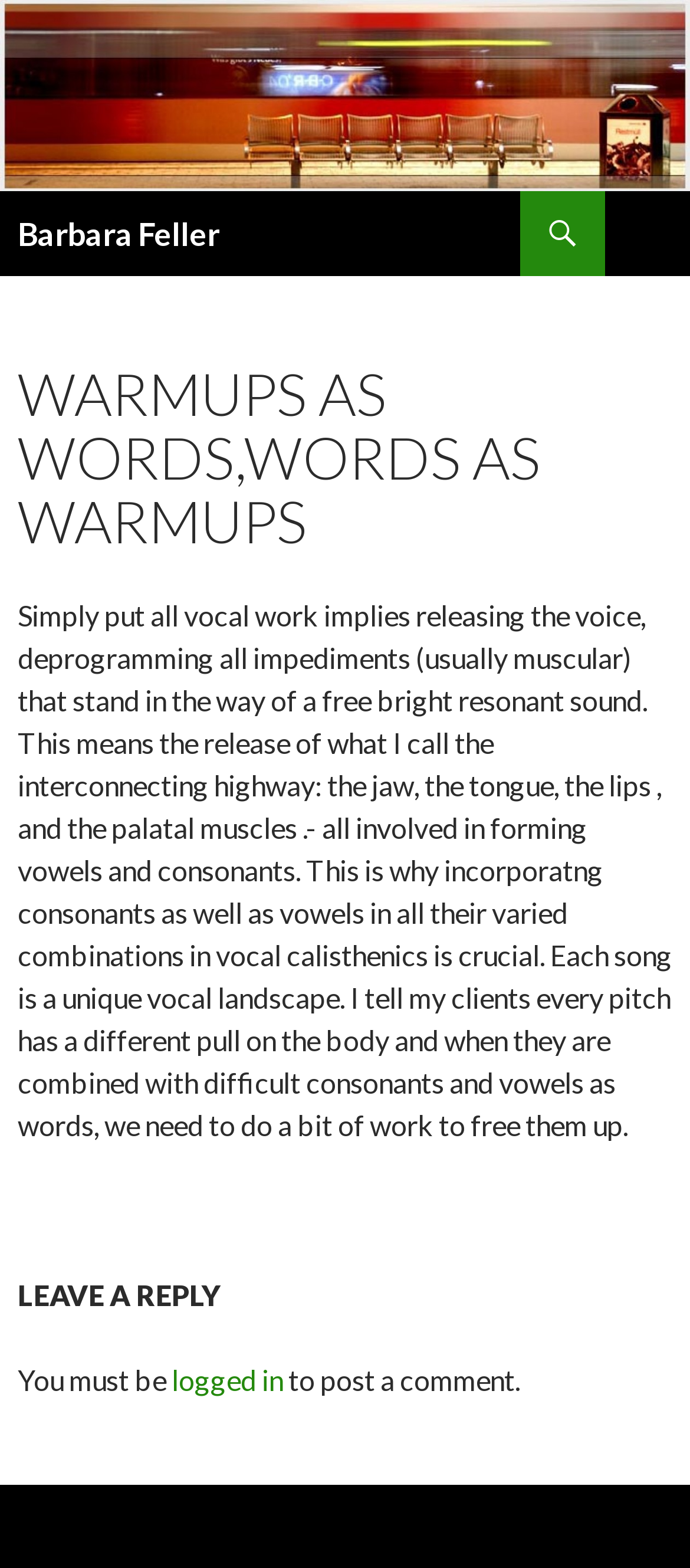Carefully observe the image and respond to the question with a detailed answer:
What is the author's name?

The author's name is mentioned in the top-left corner of the webpage, where it says 'Barbara Feller' in a heading element, and also as a link element with the same text.